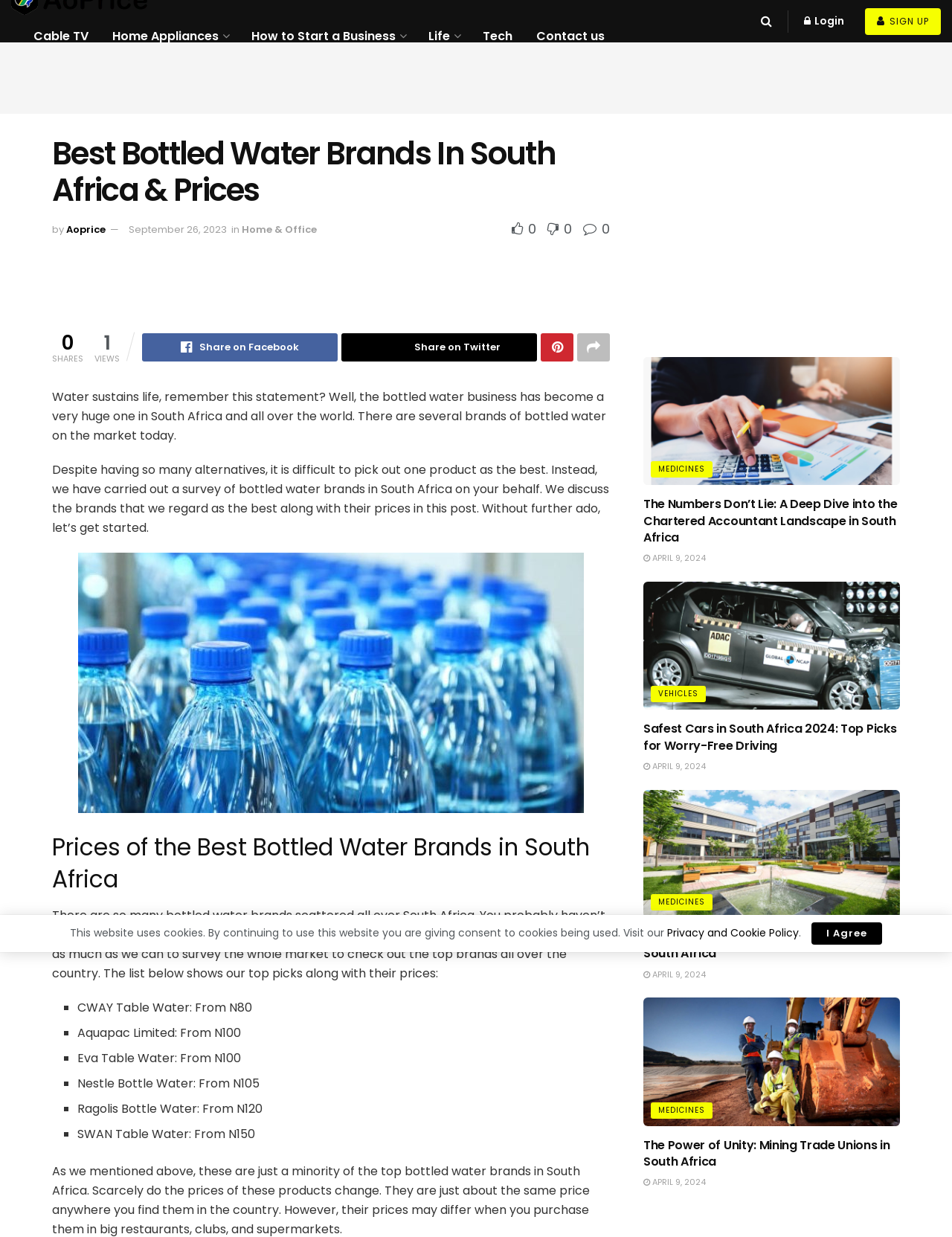Determine the primary headline of the webpage.

Best Bottled Water Brands In South Africa & Prices